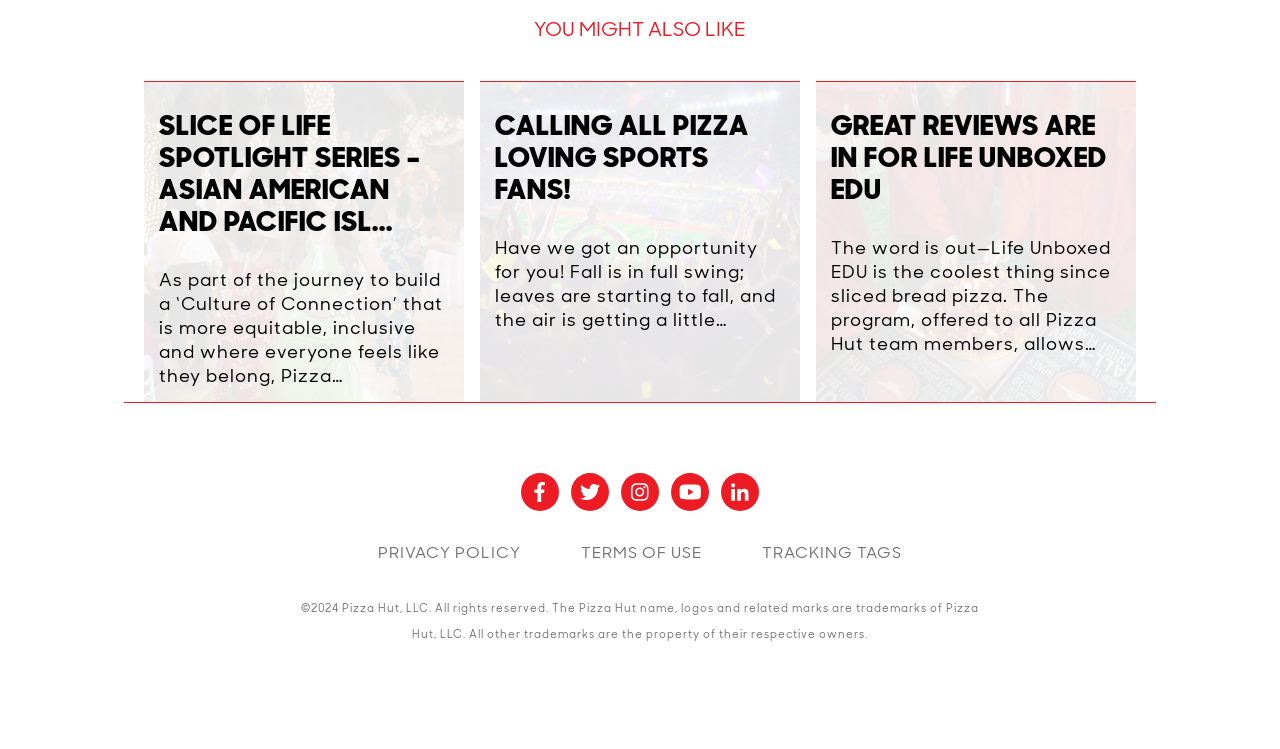What is the purpose of the links at the bottom of the page?
Based on the screenshot, provide a one-word or short-phrase response.

Legal and policy information